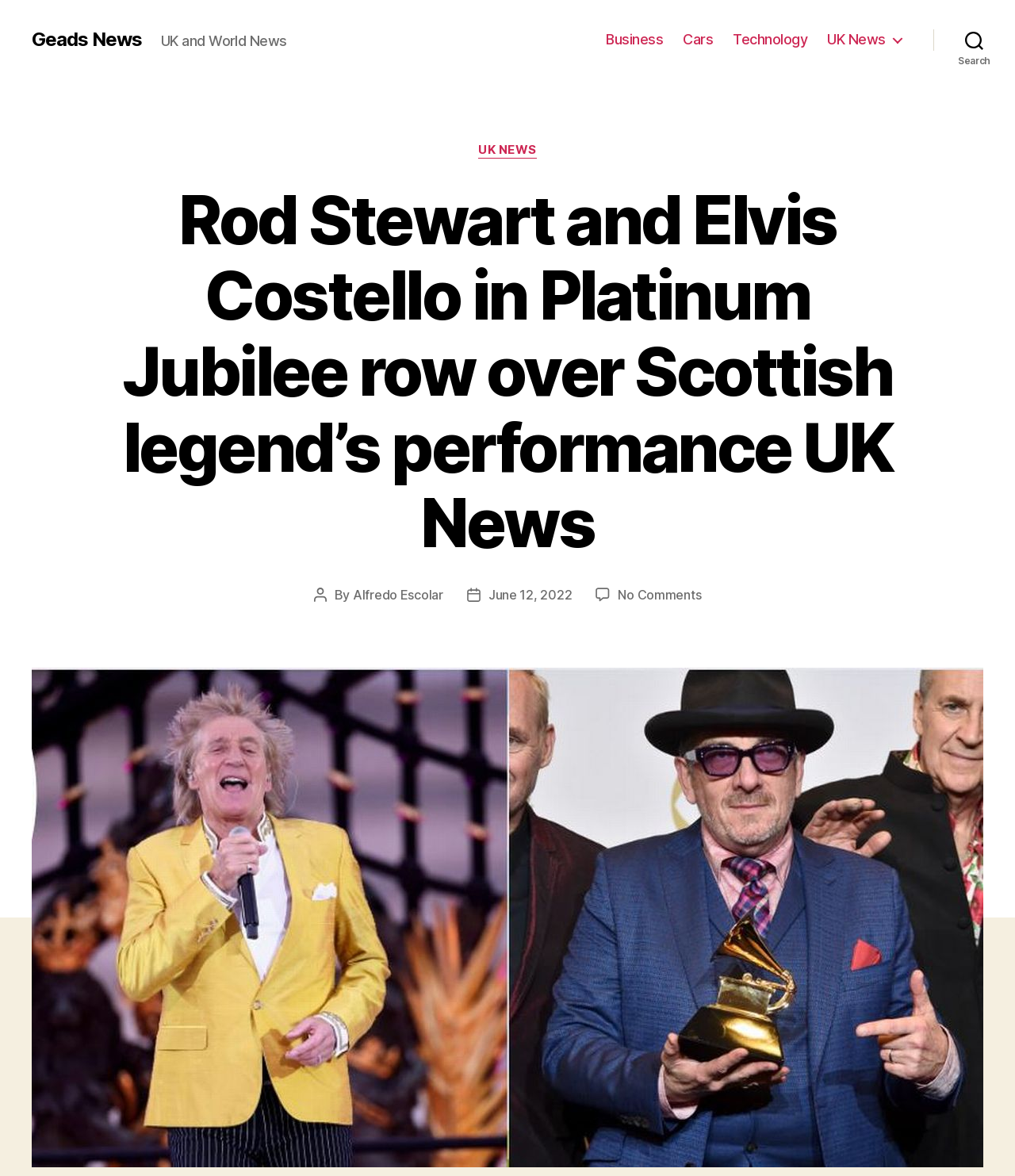Find the bounding box coordinates for the HTML element specified by: "Business".

[0.597, 0.026, 0.653, 0.041]